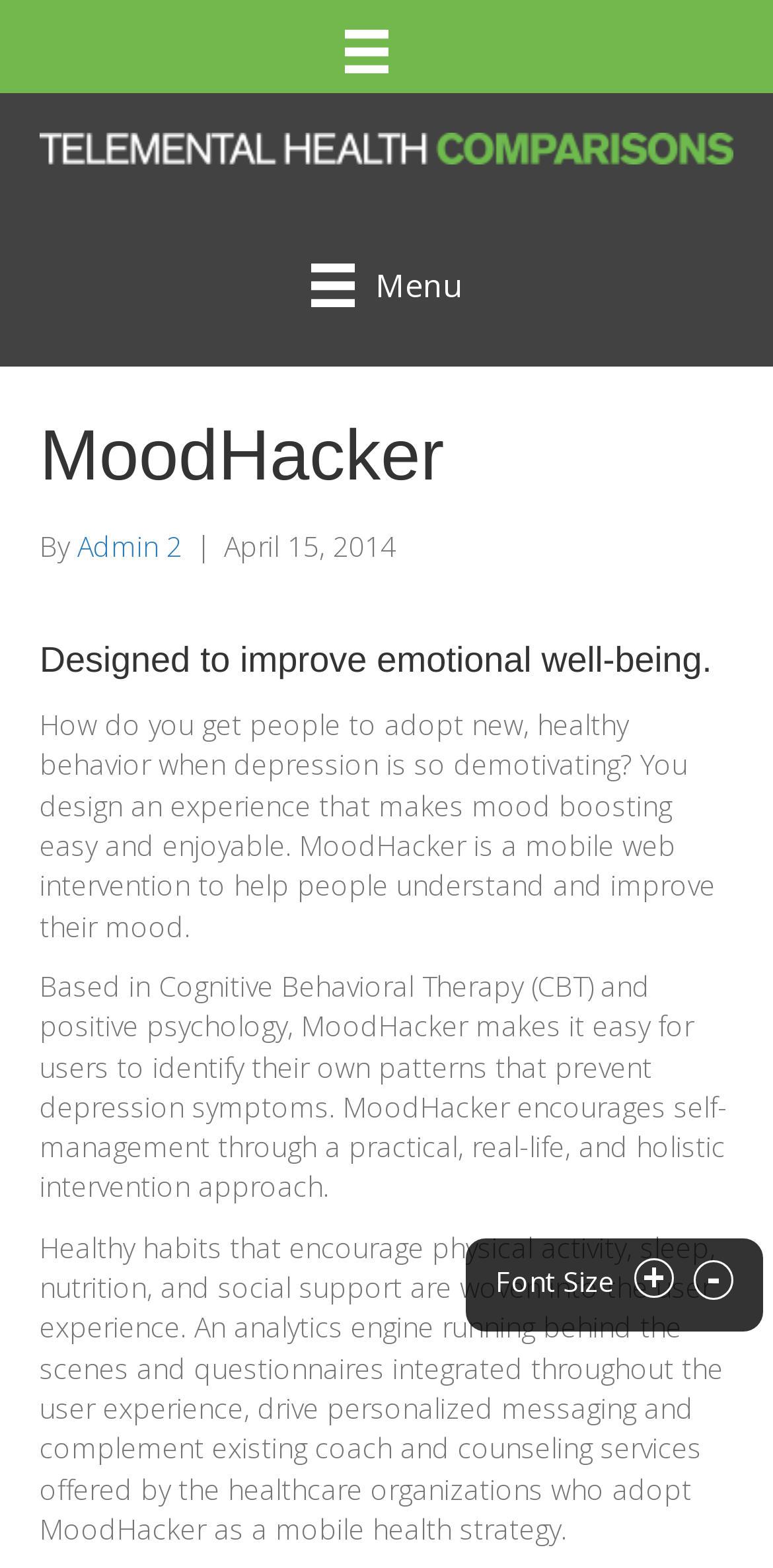What is the name of the mobile web intervention?
Carefully analyze the image and provide a detailed answer to the question.

The name of the mobile web intervention is mentioned in the heading 'MoodHacker' and also in the static text 'MoodHacker is a mobile web intervention to help people understand and improve their mood.'